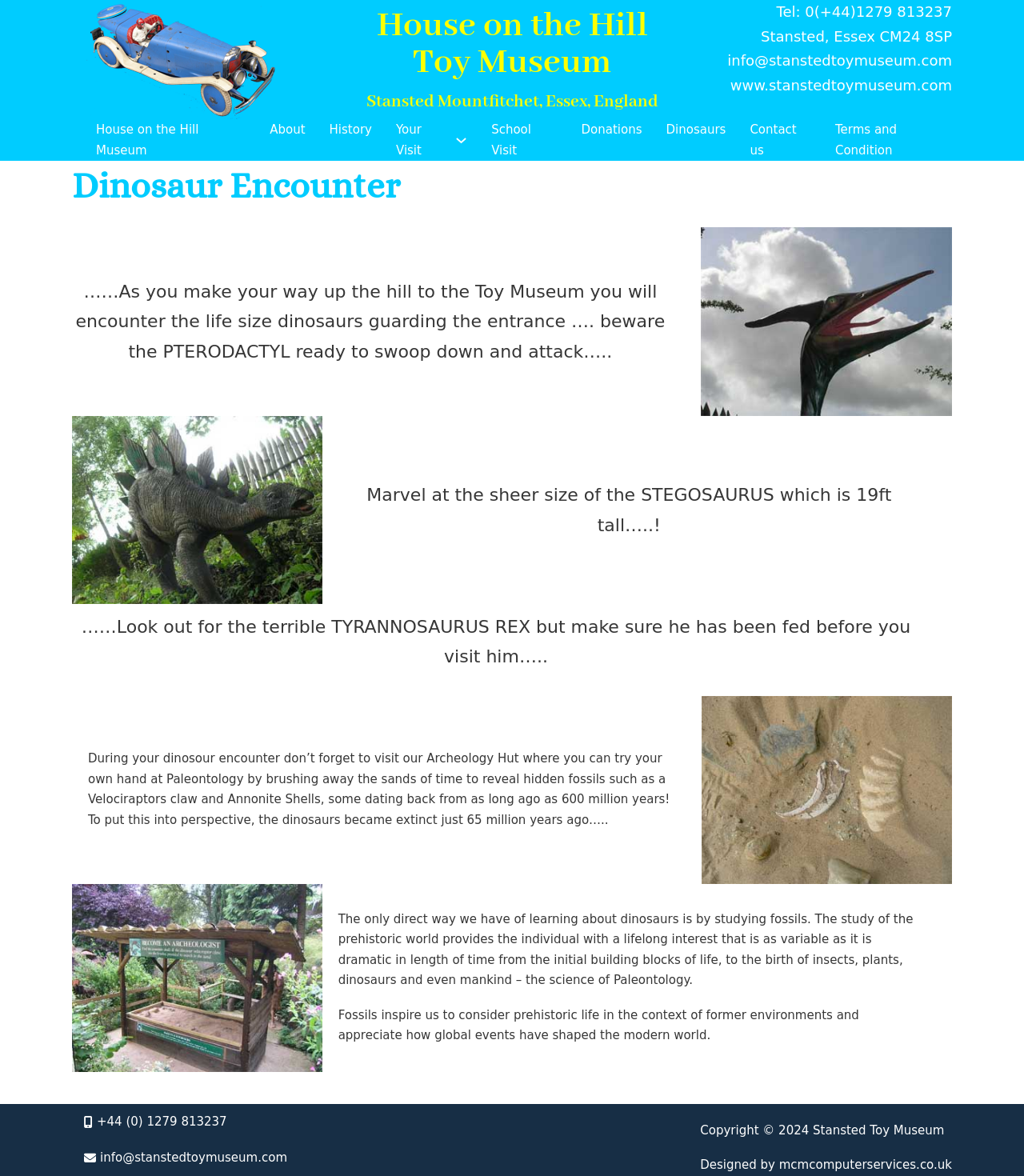What is the dinosaur guarding the entrance of the museum?
Look at the image and respond with a single word or a short phrase.

PTERODACTYL